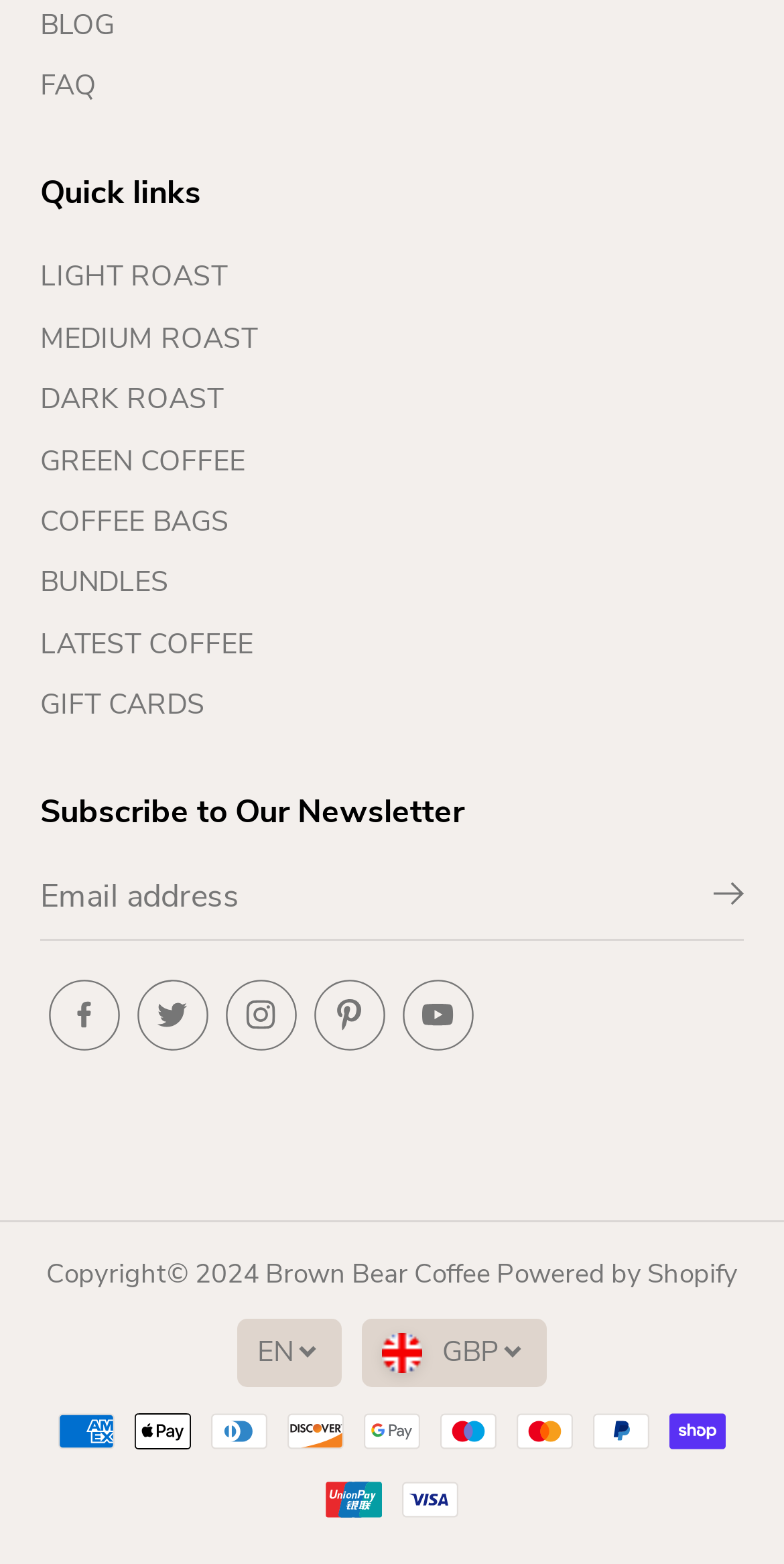Give a short answer using one word or phrase for the question:
What is the copyright information of the website?

Copyright 2024